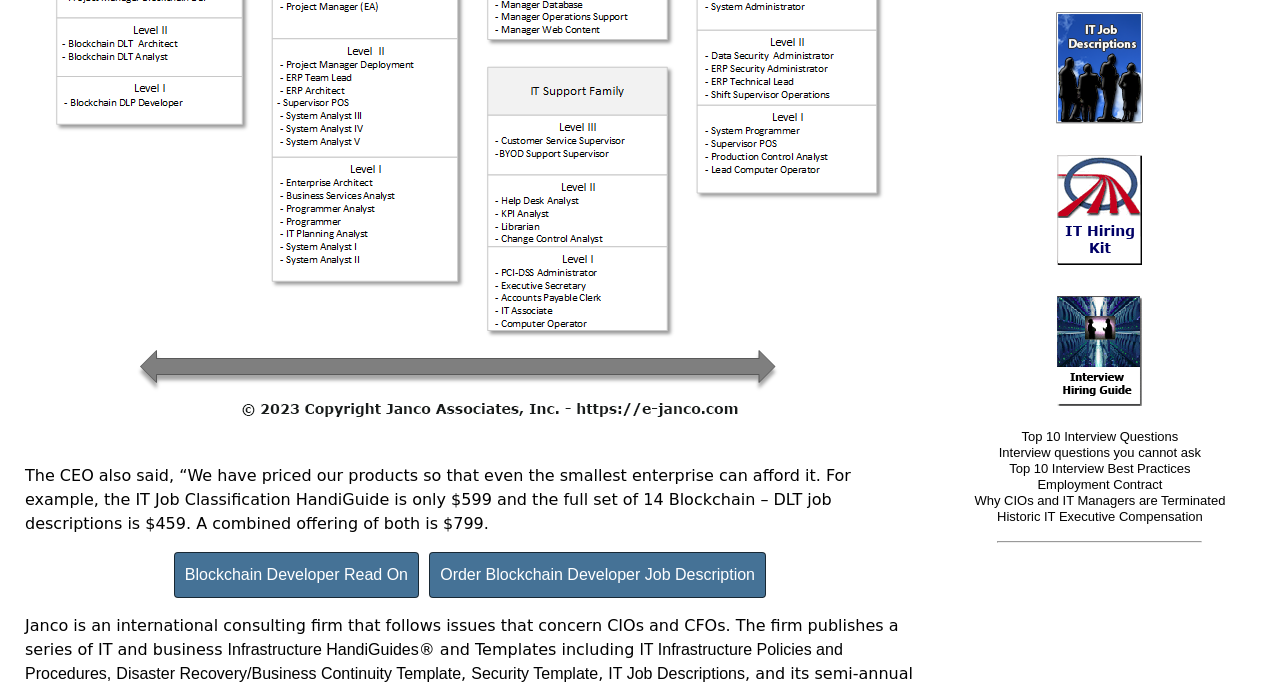How many job descriptions are included in the full set of Blockchain – DLT job descriptions? Observe the screenshot and provide a one-word or short phrase answer.

14